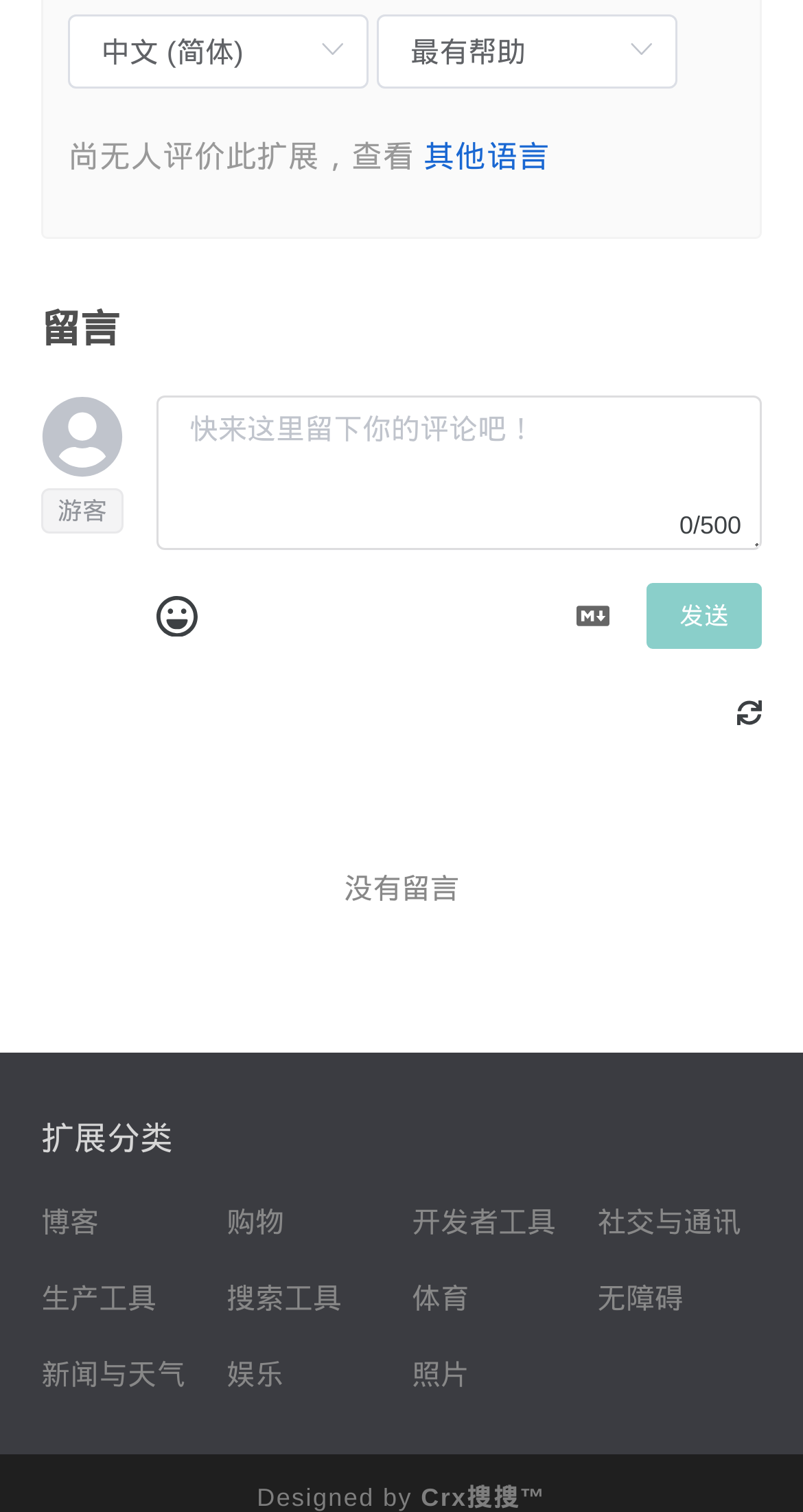Please provide the bounding box coordinates for the UI element as described: "博客". The coordinates must be four floats between 0 and 1, represented as [left, top, right, bottom].

[0.051, 0.794, 0.256, 0.82]